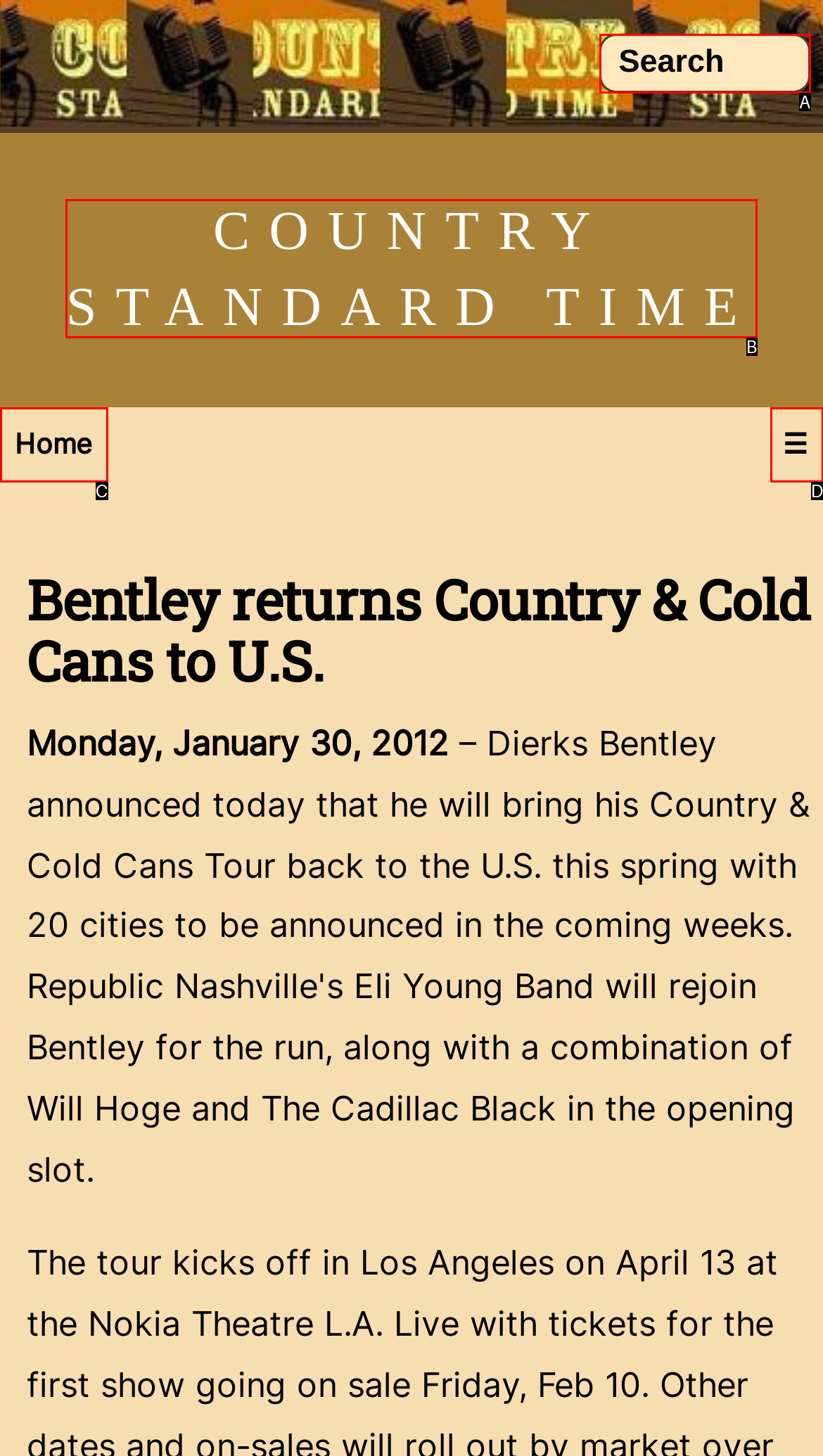Using the provided description: COUNTRY STANDARD TIME, select the HTML element that corresponds to it. Indicate your choice with the option's letter.

B